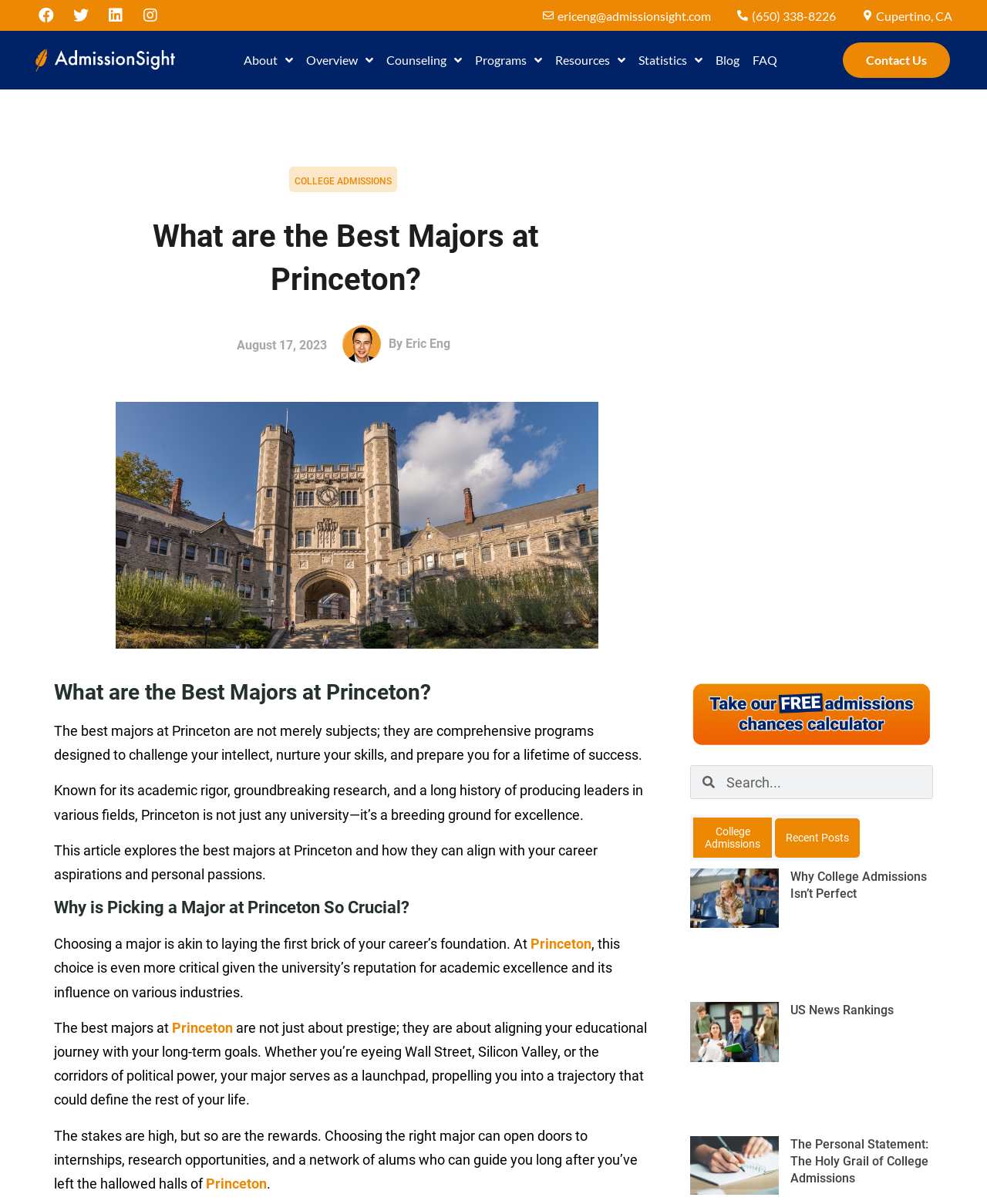Given the element description: "College Admissions", predict the bounding box coordinates of this UI element. The coordinates must be four float numbers between 0 and 1, given as [left, top, right, bottom].

[0.298, 0.146, 0.396, 0.155]